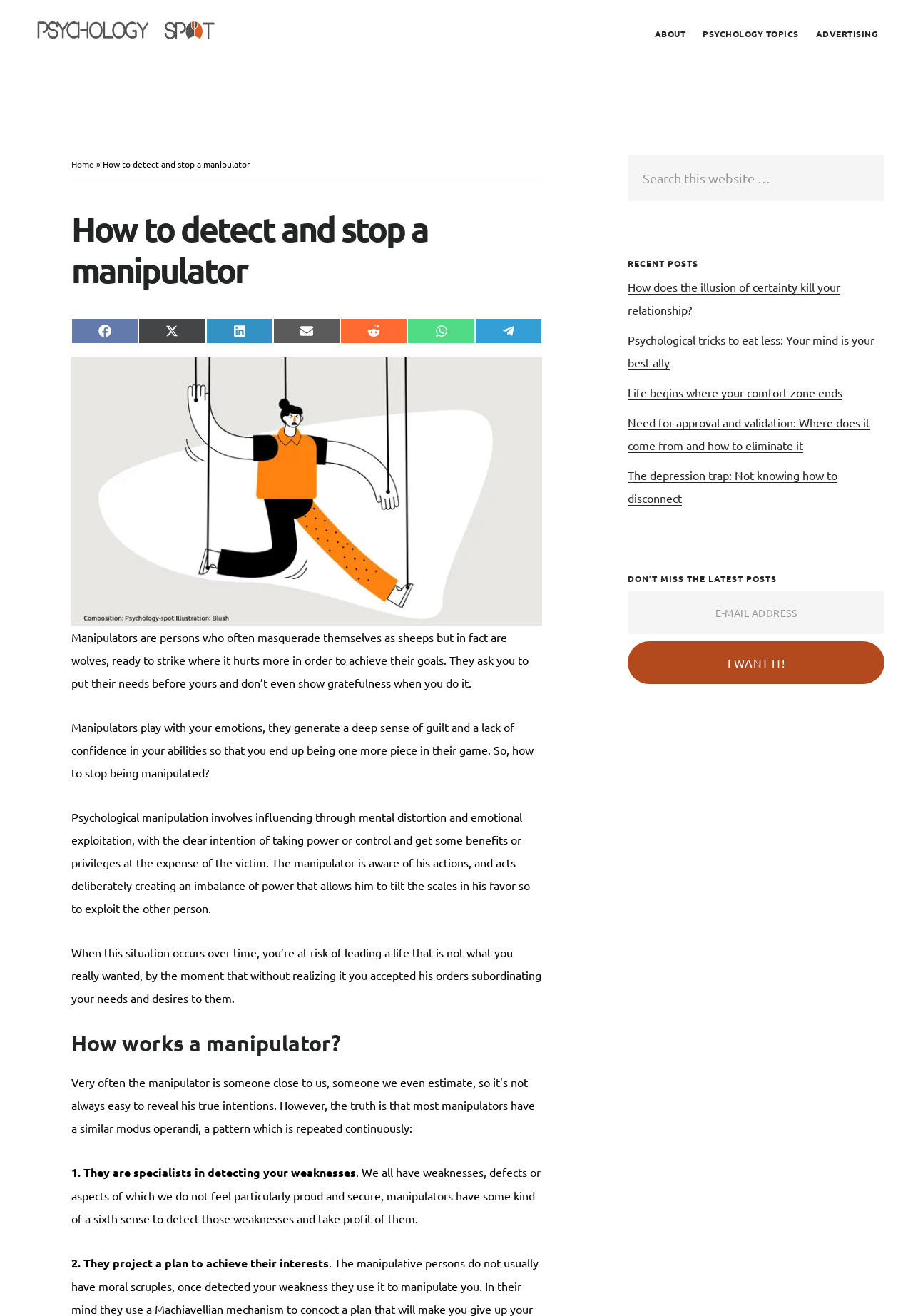Locate the bounding box coordinates of the clickable part needed for the task: "Search for a topic in the search box".

[0.688, 0.118, 0.969, 0.153]